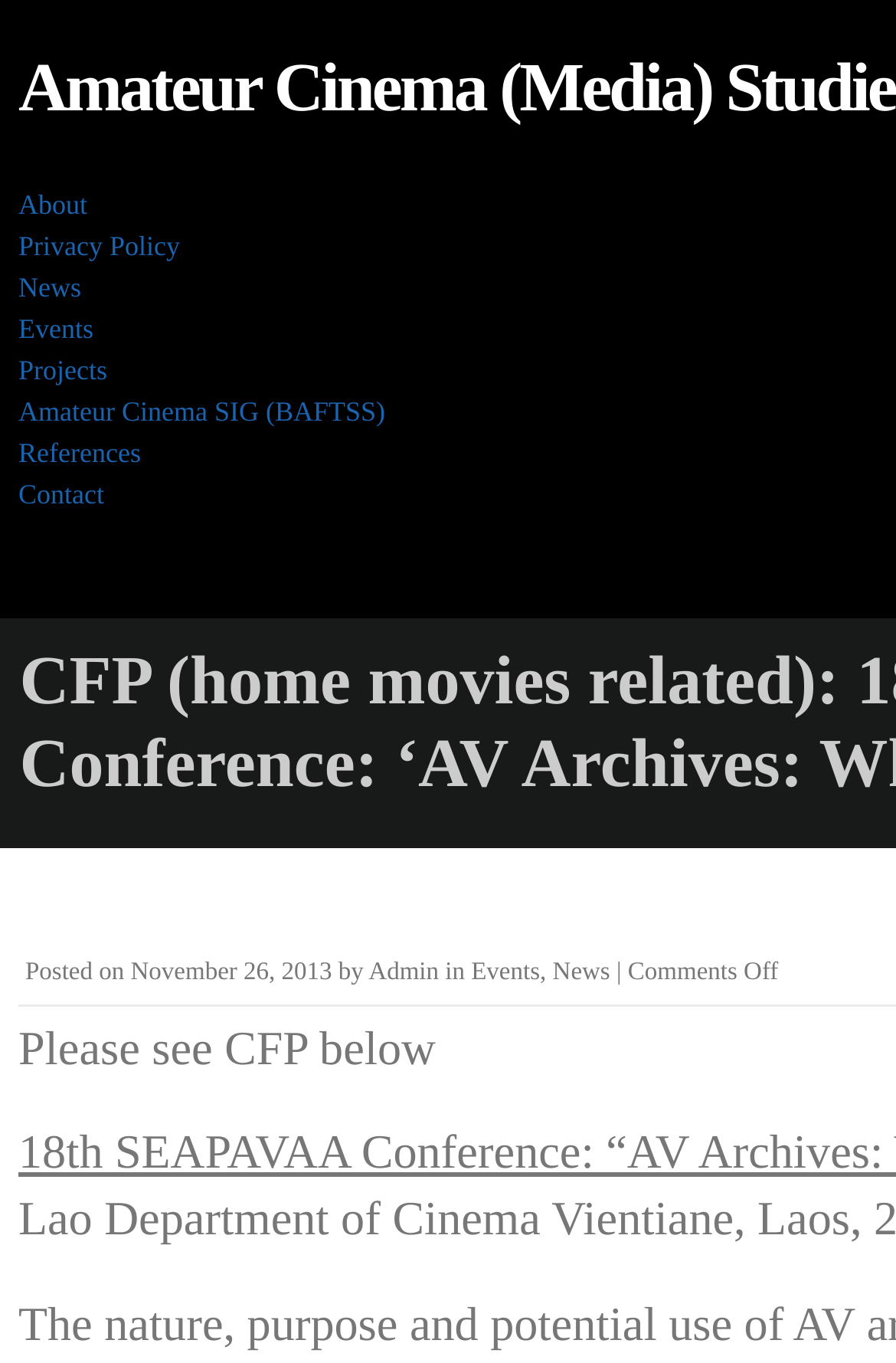Locate the bounding box coordinates of the clickable area to execute the instruction: "check news". Provide the coordinates as four float numbers between 0 and 1, represented as [left, top, right, bottom].

[0.021, 0.199, 0.091, 0.223]